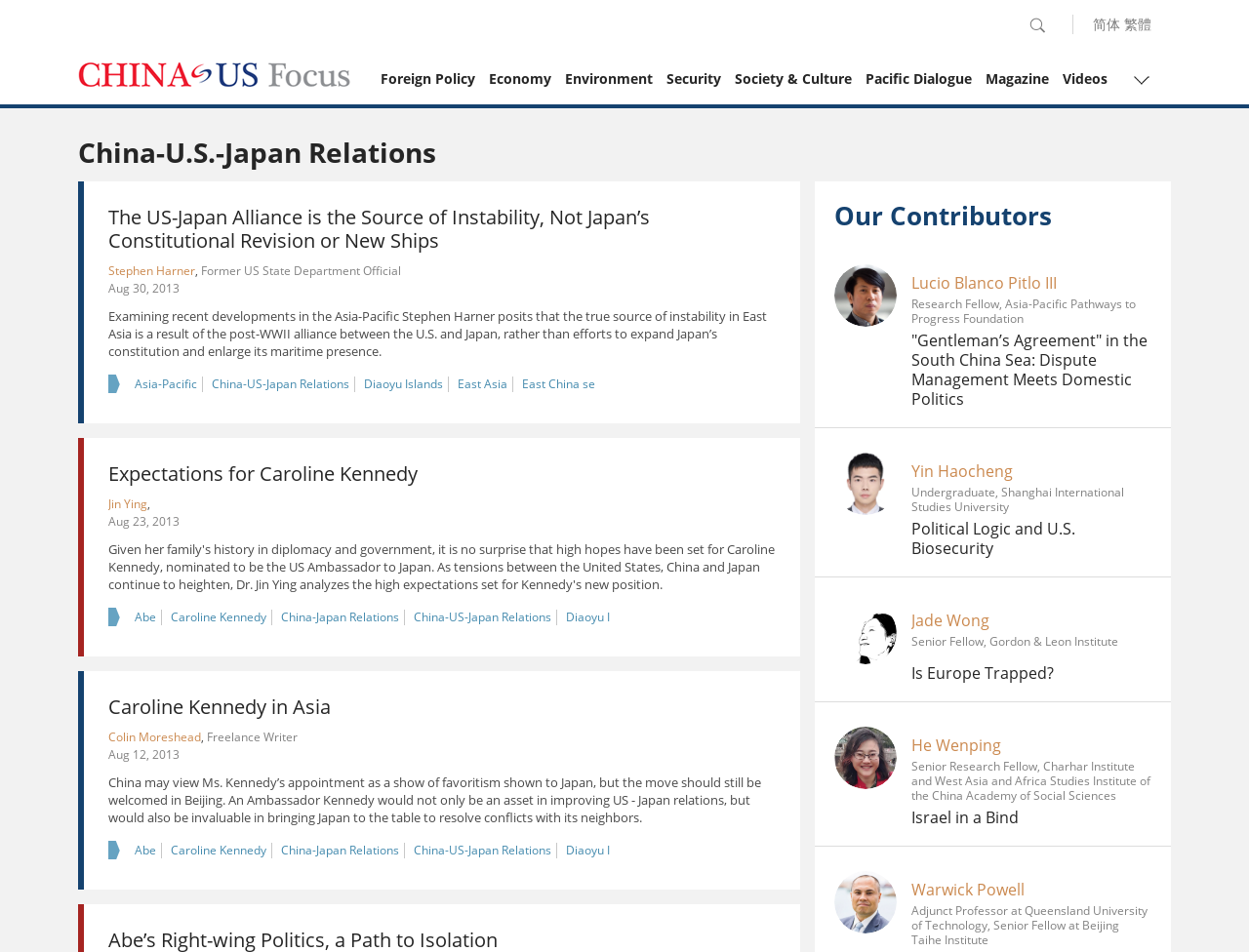Please locate the bounding box coordinates of the element that needs to be clicked to achieve the following instruction: "View article about US-Japan Alliance". The coordinates should be four float numbers between 0 and 1, i.e., [left, top, right, bottom].

[0.087, 0.214, 0.52, 0.266]